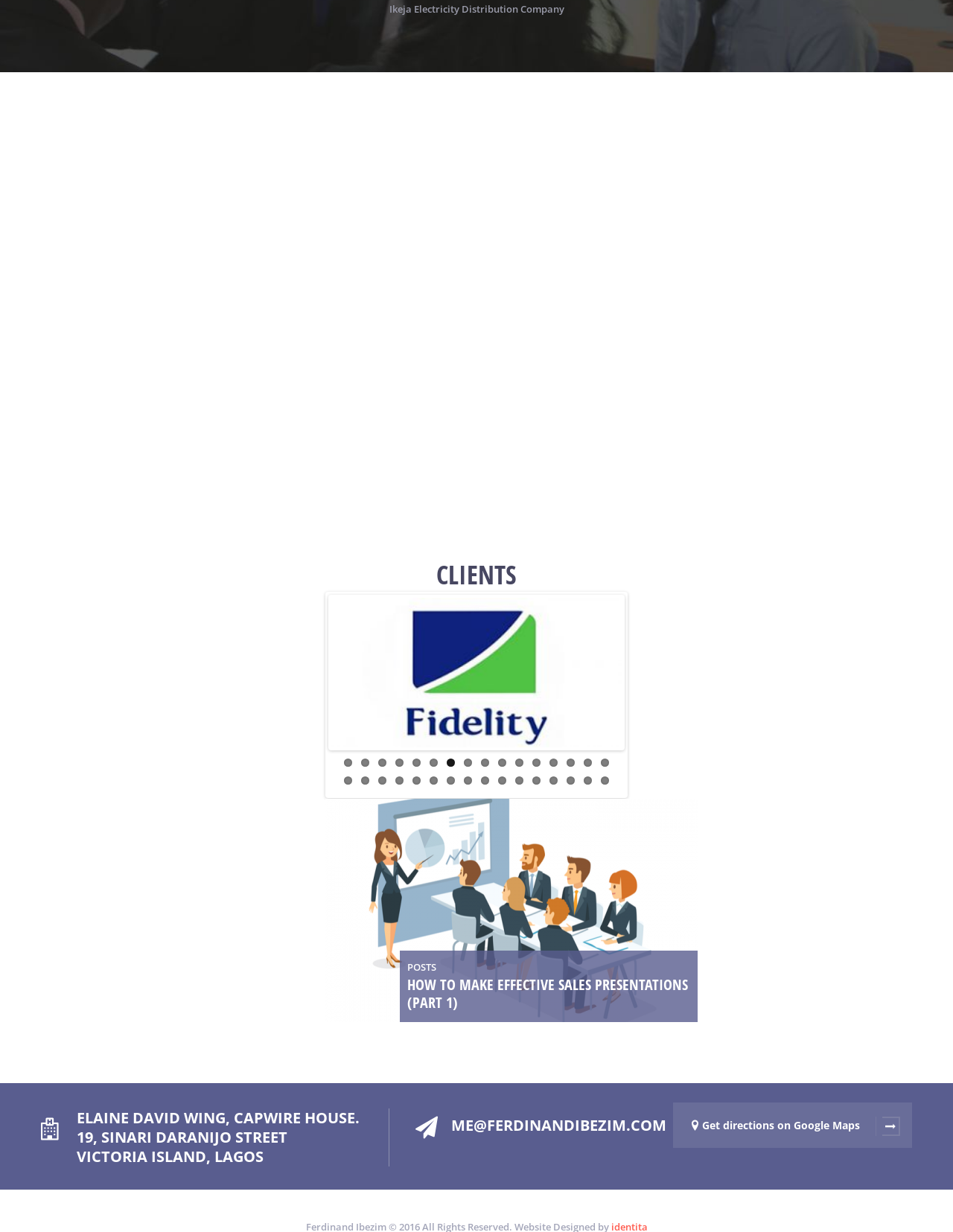What is the purpose of the link at the bottom?
Please provide a single word or phrase based on the screenshot.

Get directions on Google Maps